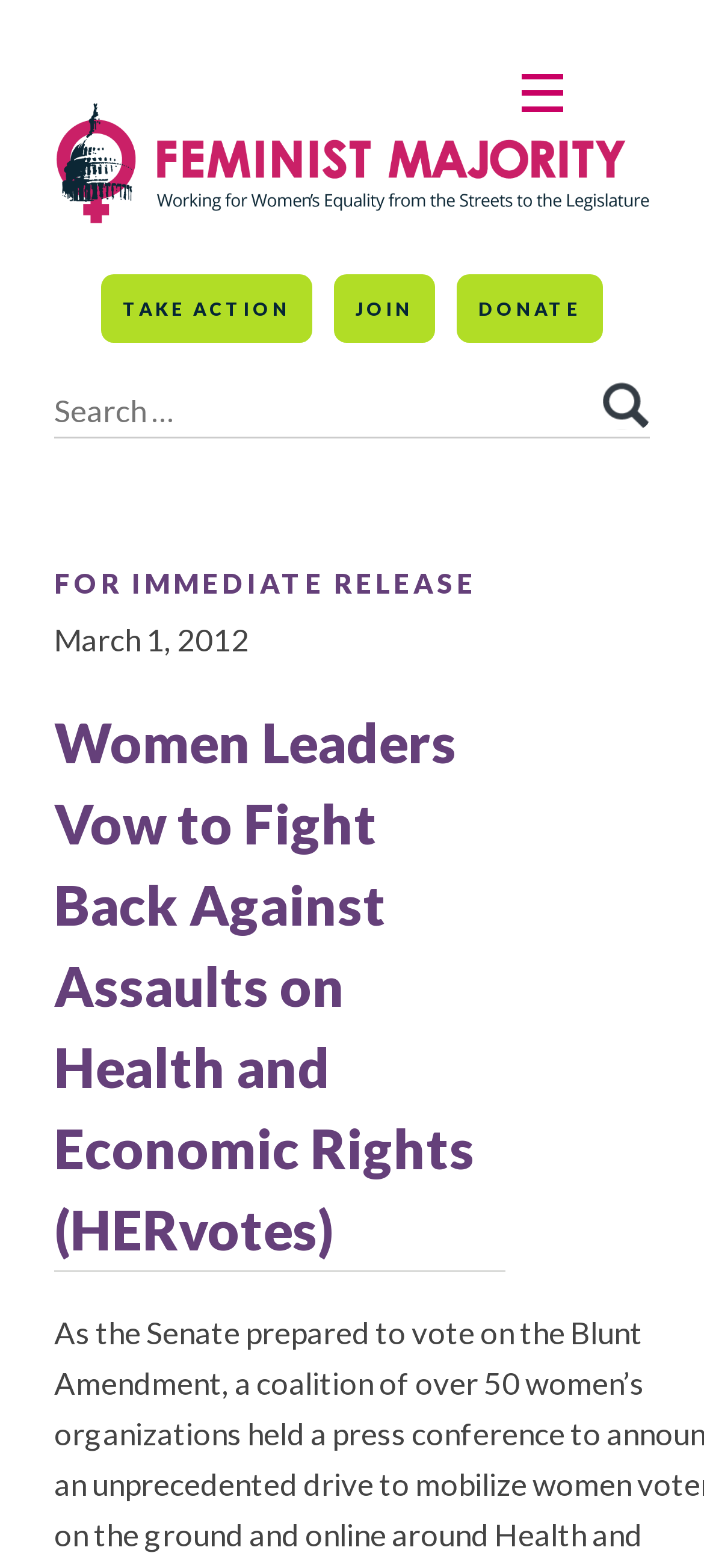Using the information shown in the image, answer the question with as much detail as possible: What is the function of the search box?

I analyzed the search box element located at [0.077, 0.218, 0.923, 0.279] and found that it is accompanied by a static text element saying 'Search for:' and a search button, indicating that it is used to search for content on the website.